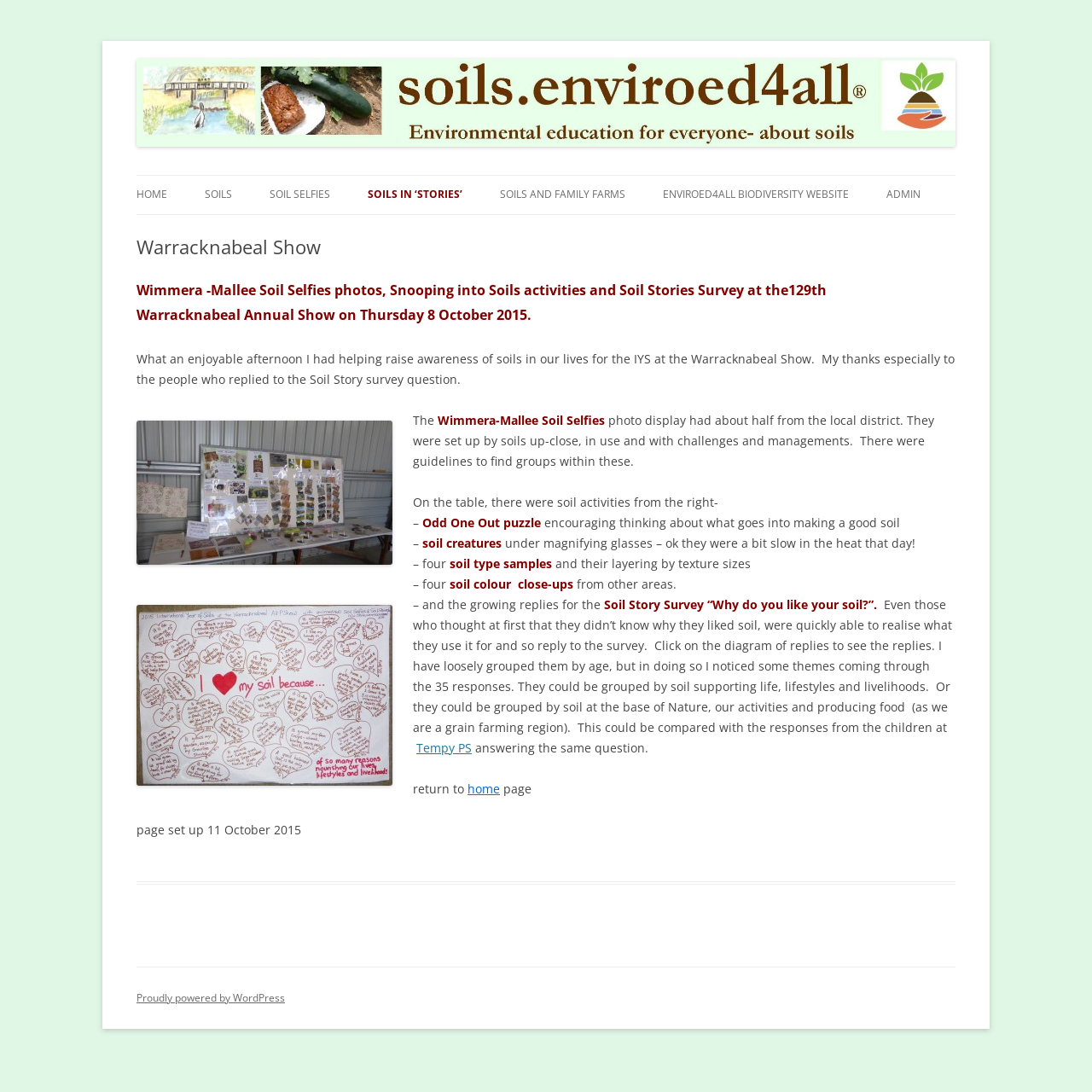Write a detailed summary of the webpage, including text, images, and layout.

This webpage is about soil-related activities and the Soil Story Survey results. At the top, there is a heading with the website's name, "soils.enviroed4all.com.au", which is also a link. Below it, there is a logo image of the website. 

On the left side, there is a navigation menu with links to different sections, including "HOME", "SOILS", "SOIL SELFIES", and "LOCATIONS". The "LOCATIONS" section is further divided into sub-links for different countries, including "GLOBAL", "KENYA", "DANUBE LOAM SLOVAKIA", and "AUSTRALIA". 

The "AUSTRALIA" section is further divided into sub-links for different states, including "NEW SOUTH WALES", "QUEENSLAND", "SOUTH AUSTRALIA", "TASMANIA", and "VICTORIA". Each state has its own set of sub-links for specific locations, such as "CALALLOO SAND" in New South Wales, "BLACK CRACKING CLAYS" in Queensland, and "ADELAIDE SPORTS HILLS" in South Australia. 

There is also a "WIMMERA-MALLEE" section with sub-links for specific locations, including "BANGERANG REDS", "BANYAN SAND", and "HORSHAM BEAUTIFUL SOIL". 

In total, there are over 50 links on the page, each leading to a specific location or soil-related topic. The page appears to be a comprehensive resource for information on soils and soil-related activities in different locations around the world.